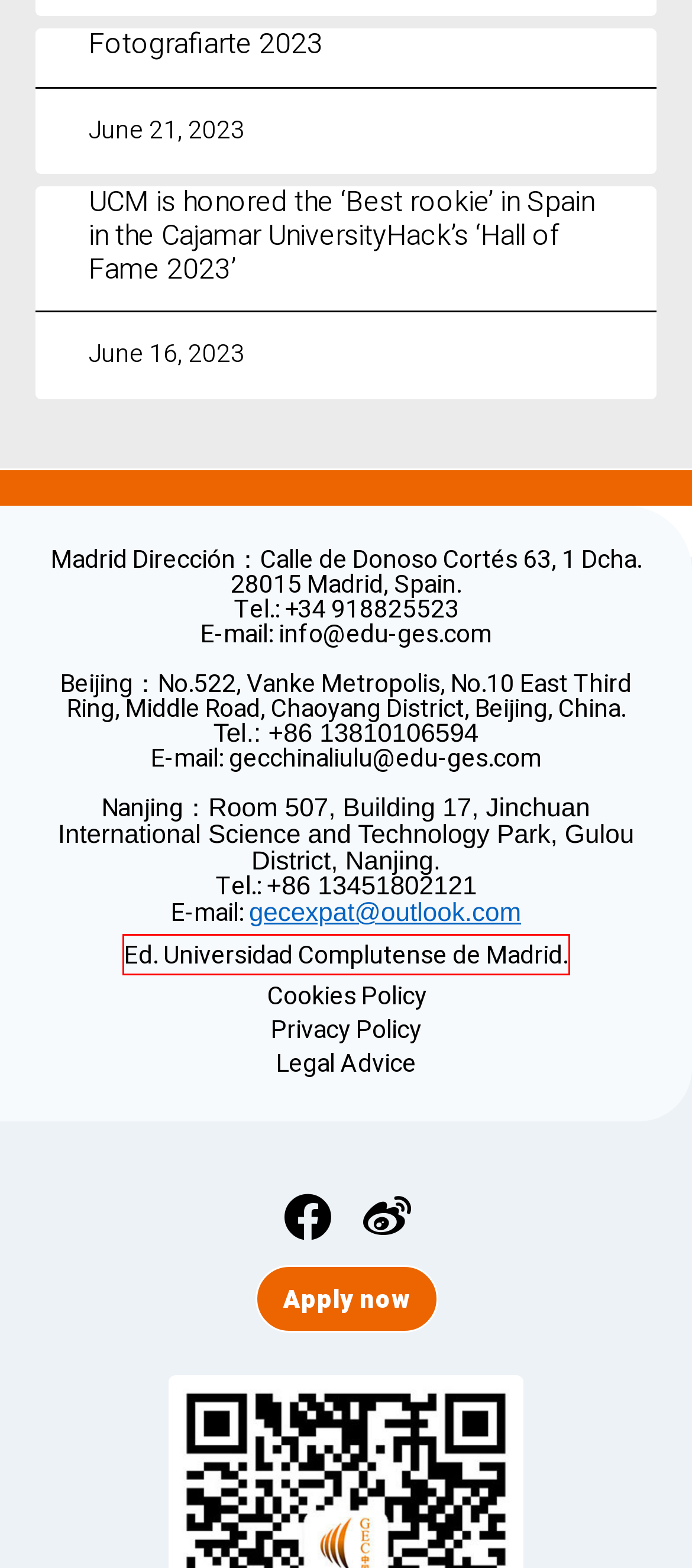After examining the screenshot of a webpage with a red bounding box, choose the most accurate webpage description that corresponds to the new page after clicking the element inside the red box. Here are the candidates:
A. The UCM Summer School now has the programme – GEC
B. Apply Now – GEC
C. Legal Advice​ – GEC
D. Privacy Policy – GEC
E. UCM hosts the annual meeting of the People’s Health Movement. – GEC
F. UCM is honored the ‘Best rookie’ in Spain in the Cajamar UniversityHack’s ‘Hall of Fame 2023’ – GEC
G. Cookies Policy – GEC
H. World Education Week: Crue co-organizes the conference “Universities and Lifelong Learning”. – GEC

G